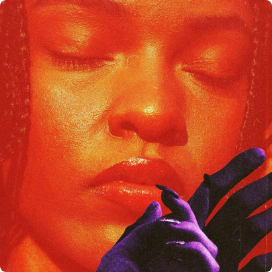How many hands are in the foreground of the image?
Look at the screenshot and provide an in-depth answer.

According to the caption, there are two hands in the foreground of the image, one elegantly poised and the other adorned with a deep blue hue, creating a captivating contrast against the woman's warm complexion.